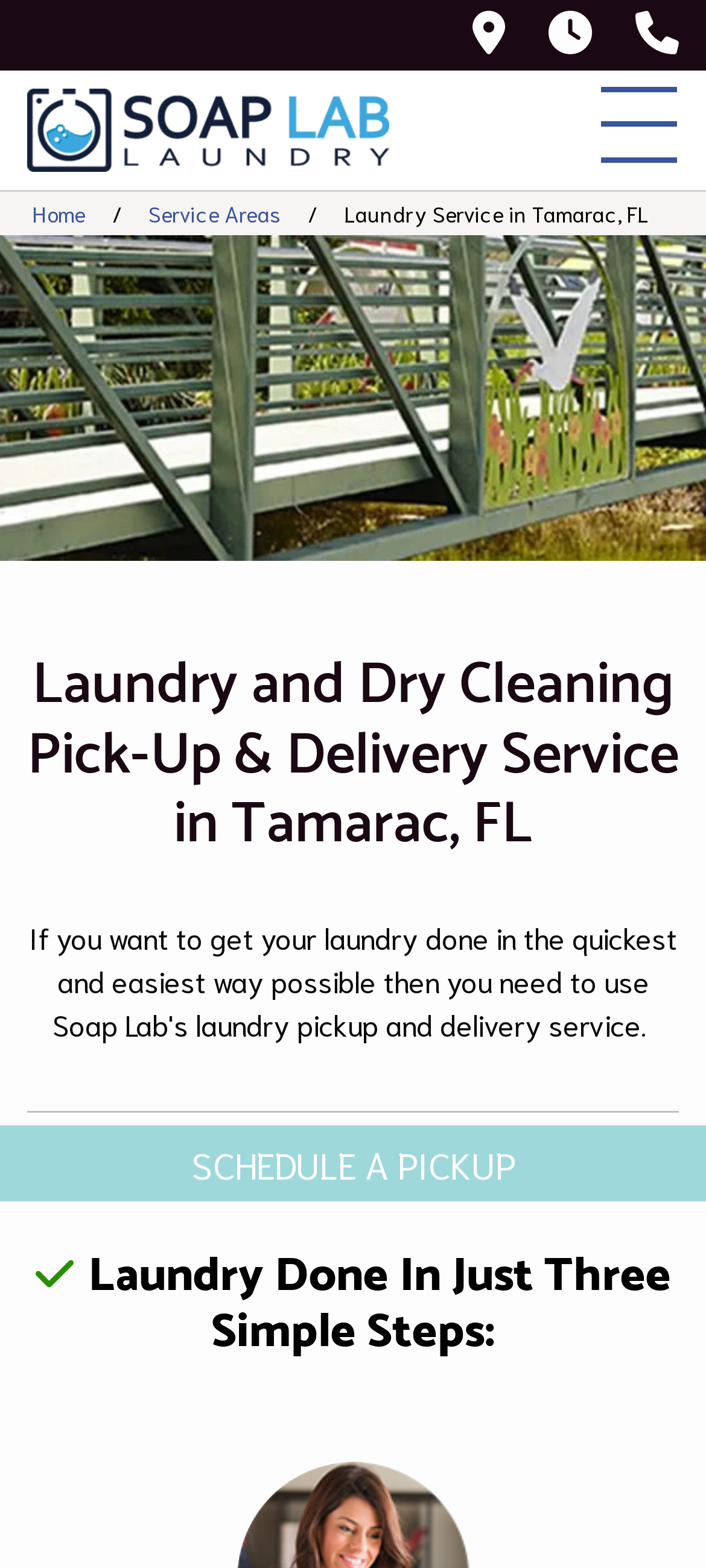Please mark the clickable region by giving the bounding box coordinates needed to complete this instruction: "Toggle the menu".

[0.849, 0.054, 0.962, 0.105]